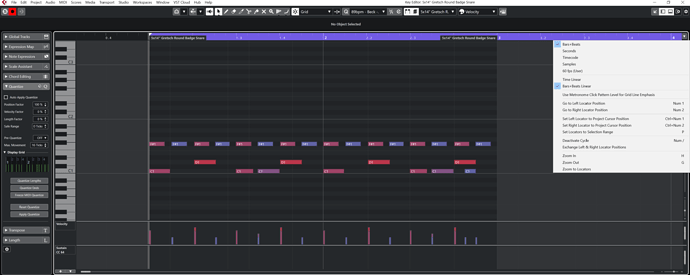Elaborate on the contents of the image in great detail.

The image showcases a digital audio workstation (DAW) interface, likely Cubase, displaying a MIDI editor. The MIDI grid reveals a series of colored notes, indicating rhythmic patterns, with pink and blue note blocks suggesting different instrument tracks or MIDI channels. The piano roll view reveals intricacies of the arrangement, while the toolbar on the right provides access to various editing options and functions, such as modifying note values and adjusting quantization settings. This environment is essential for music production, as it allows for detailed manipulation of musical elements and sequencing.